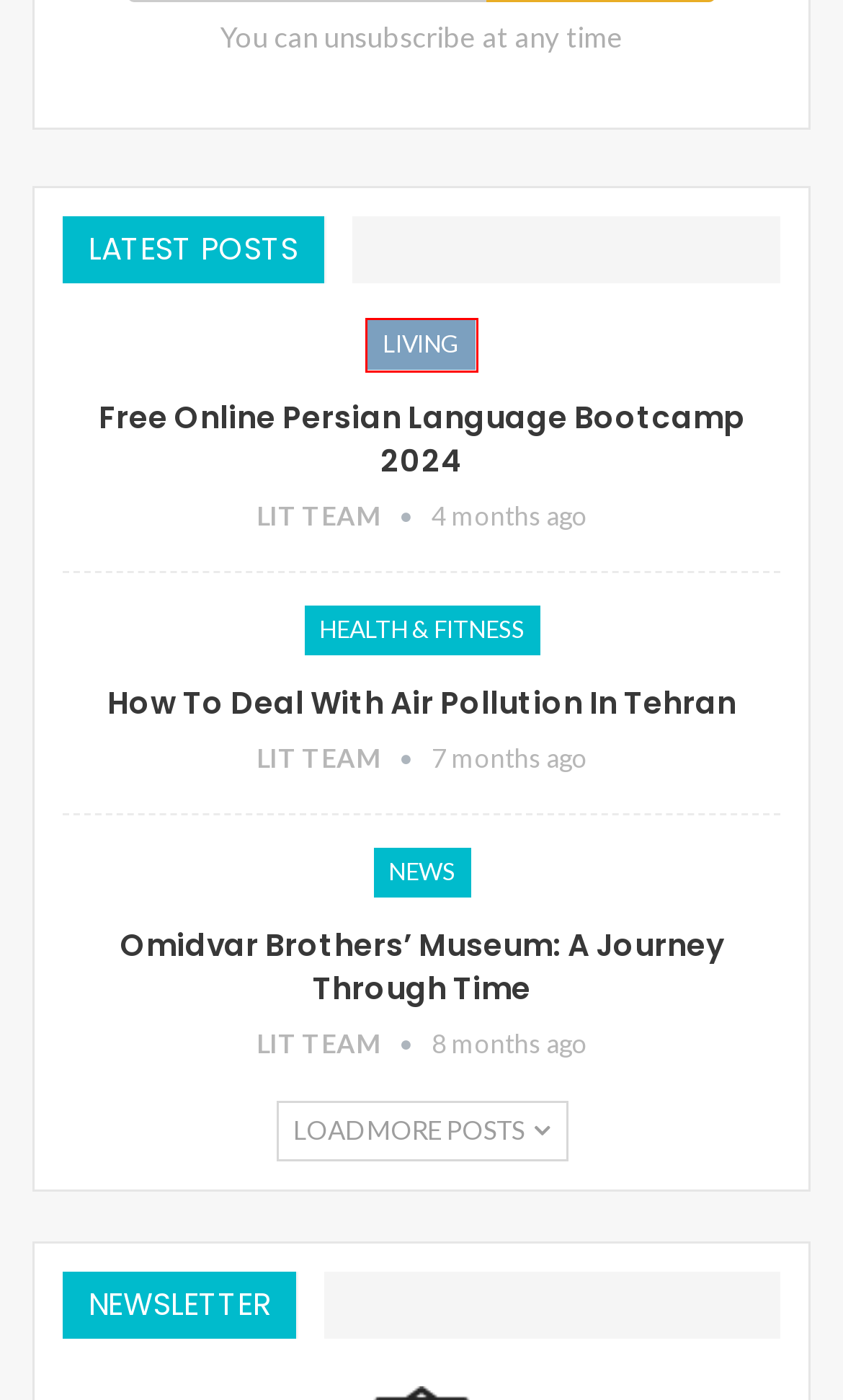You’re provided with a screenshot of a webpage that has a red bounding box around an element. Choose the best matching webpage description for the new page after clicking the element in the red box. The options are:
A. English Guide to Health & Fitness - Living in Tehran (LiT) (LiT)
B. Free Online Persian Language Bootcamp 2024
C. Top Places to See in Tehran - Living in Tehran (LiT)
D. Latest news about Tehran and Iran in English - Living in Tehran (LiT) (LiT)
E. How to deal with air pollution in Tehran - Living in Tehran (LiT)
F. LiT Team, Author at Living in Tehran (LiT)
G. Living Archives - Living in Tehran (LiT)
H. Omidvar Brothers' Museum: A Journey Through Time - Living in Tehran (LiT)

G